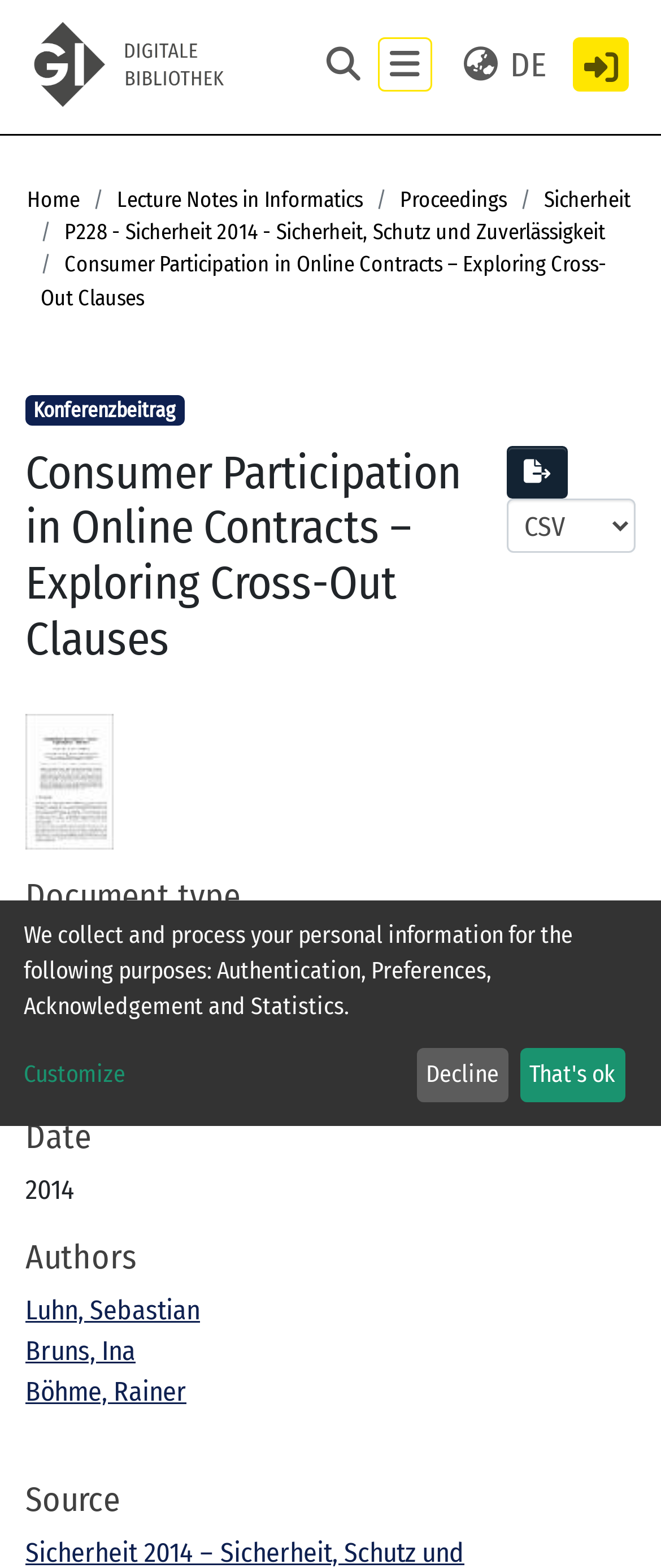Locate the bounding box coordinates of the area where you should click to accomplish the instruction: "Export search results".

[0.768, 0.284, 0.859, 0.318]